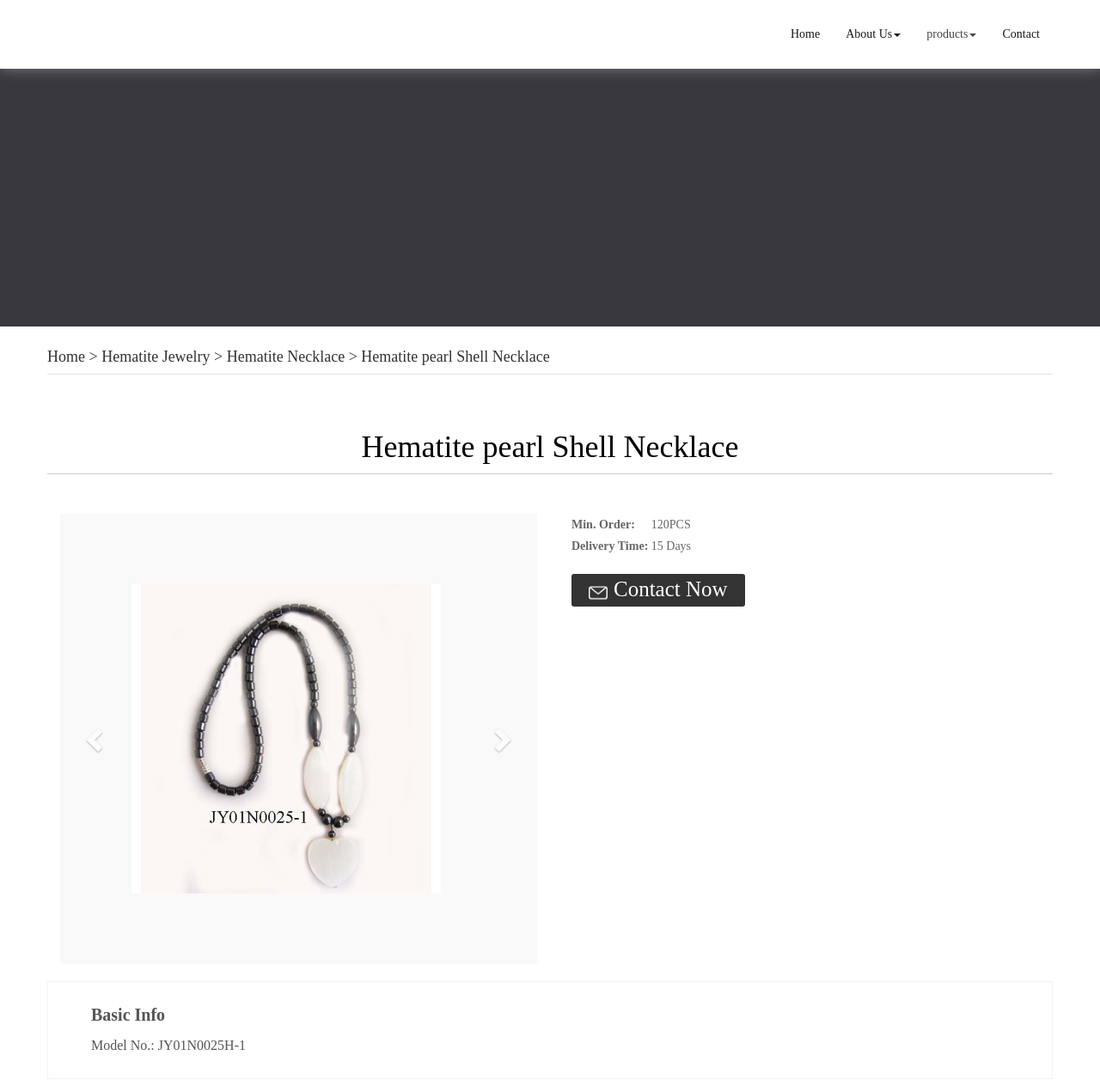Given the element description: "Hematite Necklace", predict the bounding box coordinates of this UI element. The coordinates must be four float numbers between 0 and 1, given as [left, top, right, bottom].

[0.206, 0.319, 0.313, 0.334]